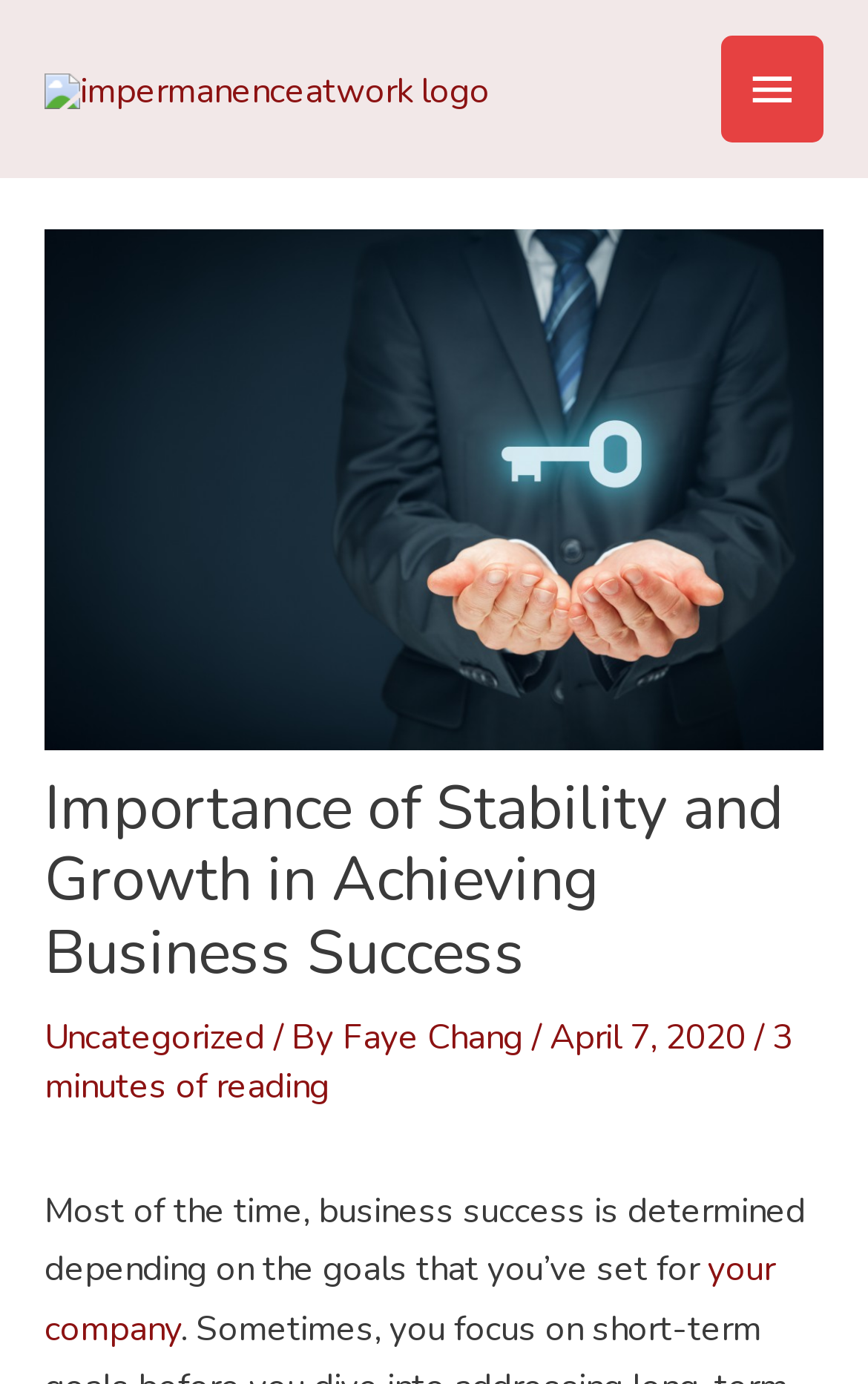How long does it take to read the article?
Provide a detailed and extensive answer to the question.

The time it takes to read the article is mentioned at the top right corner of the article, and it is '3 minutes of reading'.